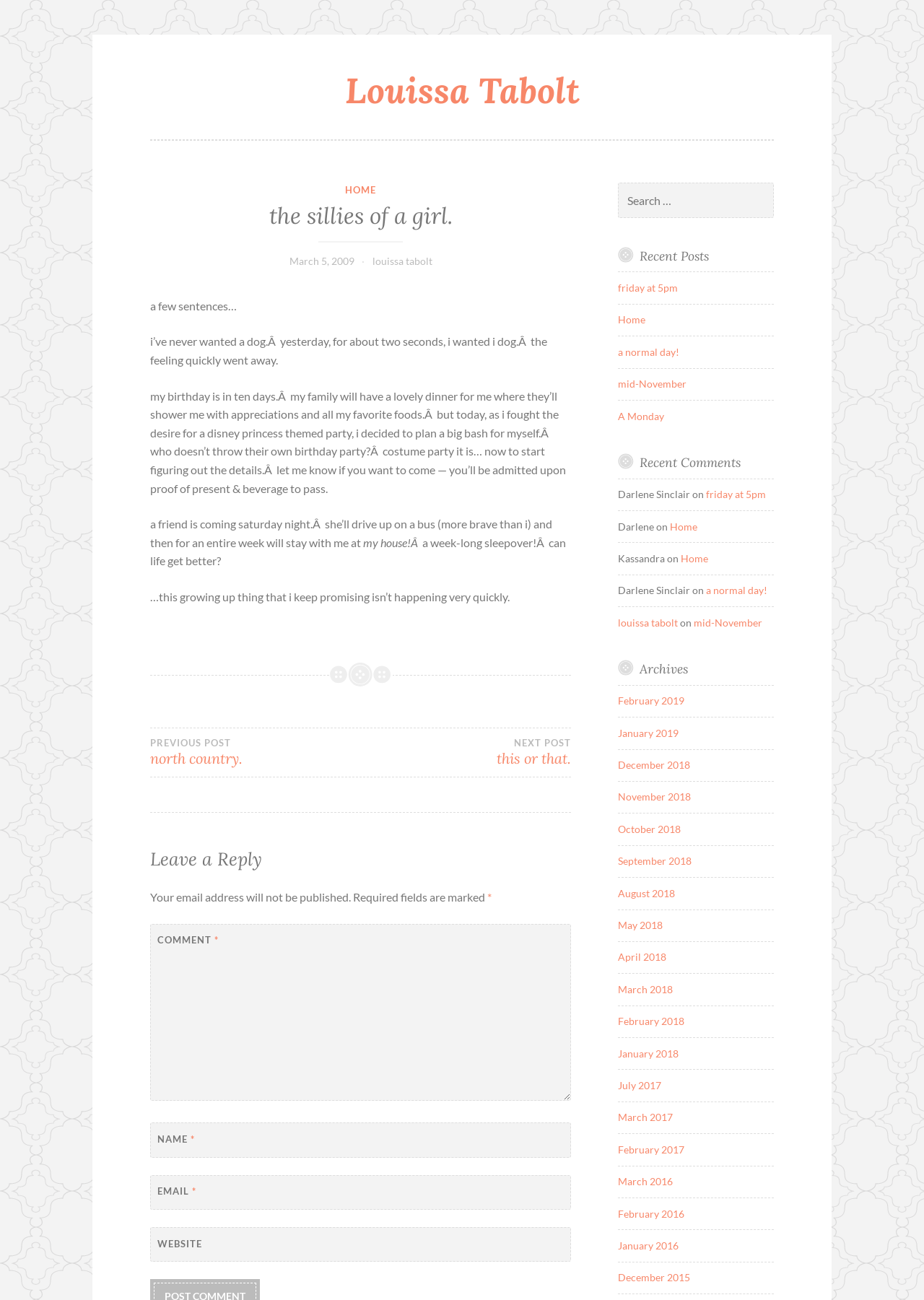Find the bounding box coordinates of the clickable area required to complete the following action: "Search for something".

[0.669, 0.141, 0.838, 0.168]